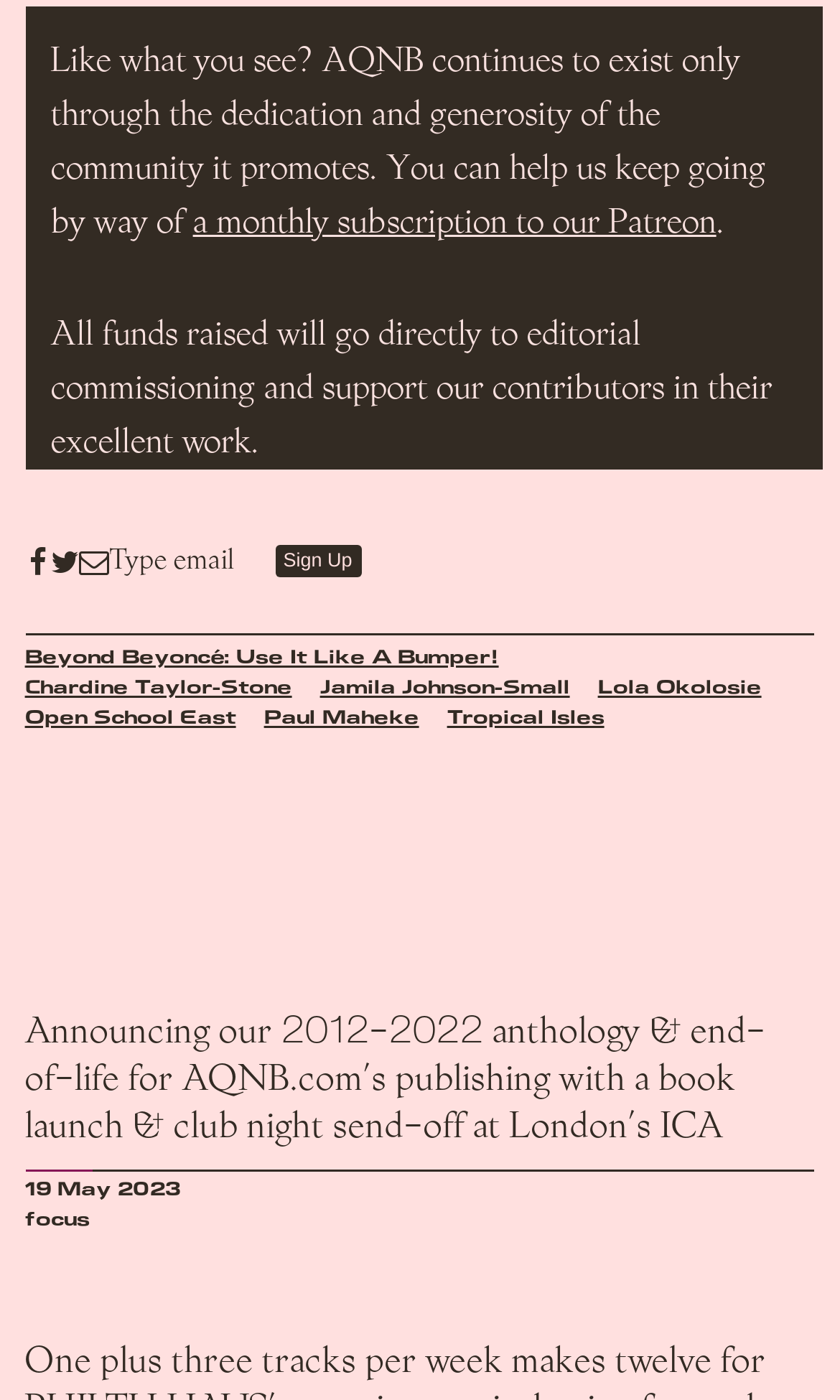What is the purpose of the textbox?
Using the image as a reference, give an elaborate response to the question.

I found a textbox element [472] with the OCR text 'Type email' and a required attribute set to True. This suggests that the textbox is used to input an email address, likely for subscription or registration purposes.